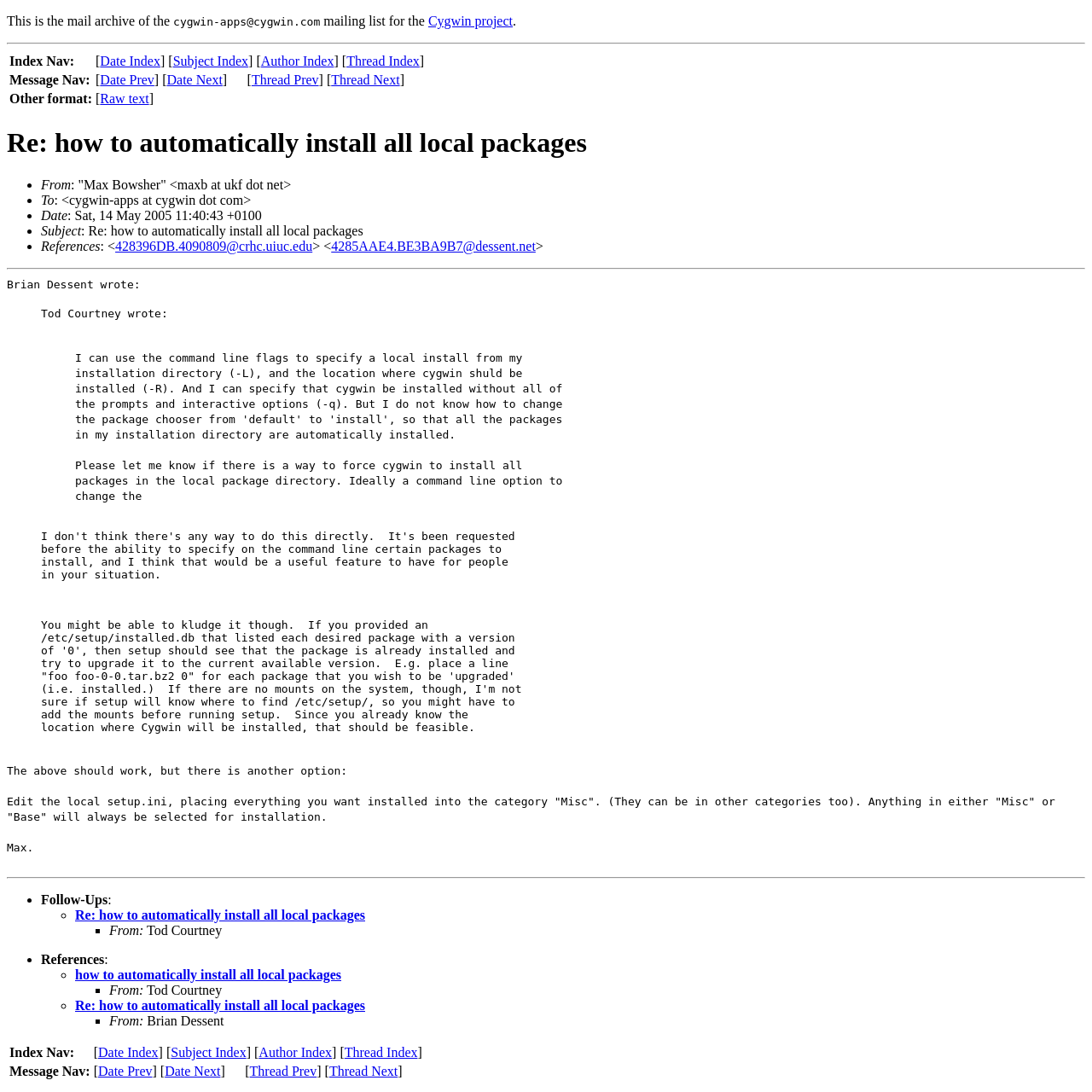Extract the bounding box coordinates of the UI element described: "Author Index". Provide the coordinates in the format [left, top, right, bottom] with values ranging from 0 to 1.

[0.237, 0.957, 0.304, 0.97]